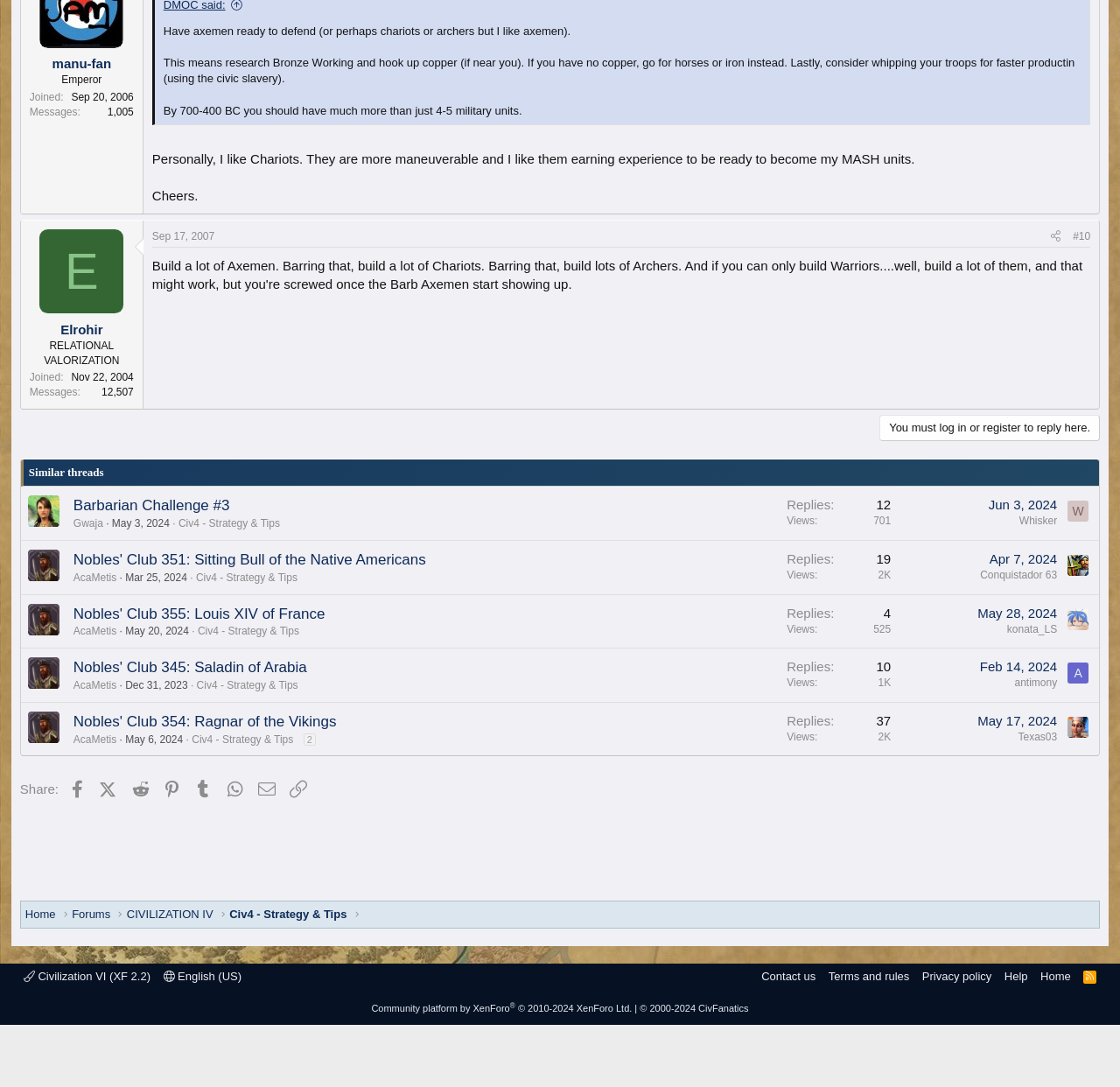Please indicate the bounding box coordinates for the clickable area to complete the following task: "Check the replies to the Barbarian Challenge #3 thread". The coordinates should be specified as four float numbers between 0 and 1, i.e., [left, top, right, bottom].

[0.702, 0.456, 0.795, 0.473]